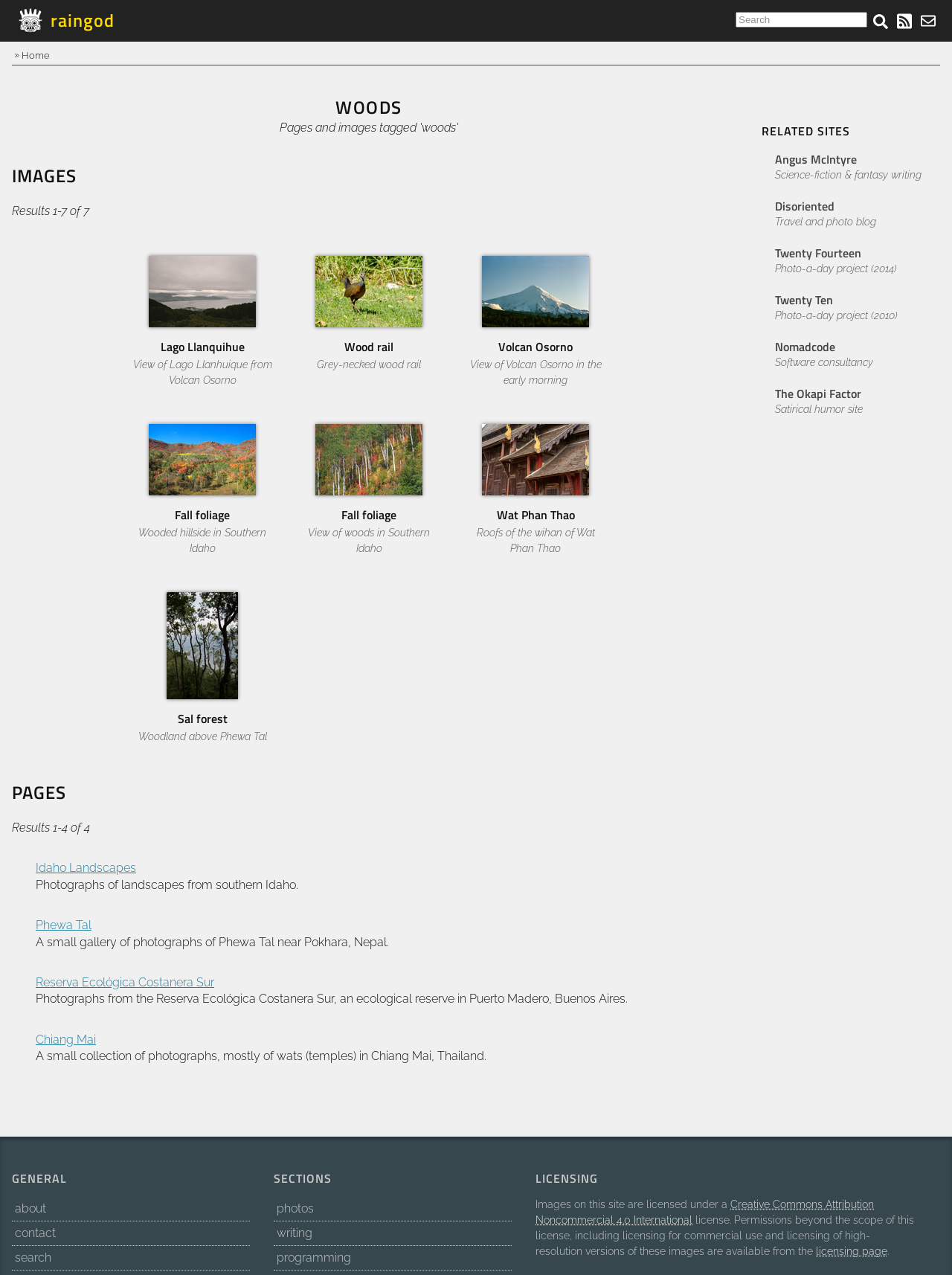Please find the bounding box coordinates (top-left x, top-left y, bottom-right x, bottom-right y) in the screenshot for the UI element described as follows: Cookie Settings

None